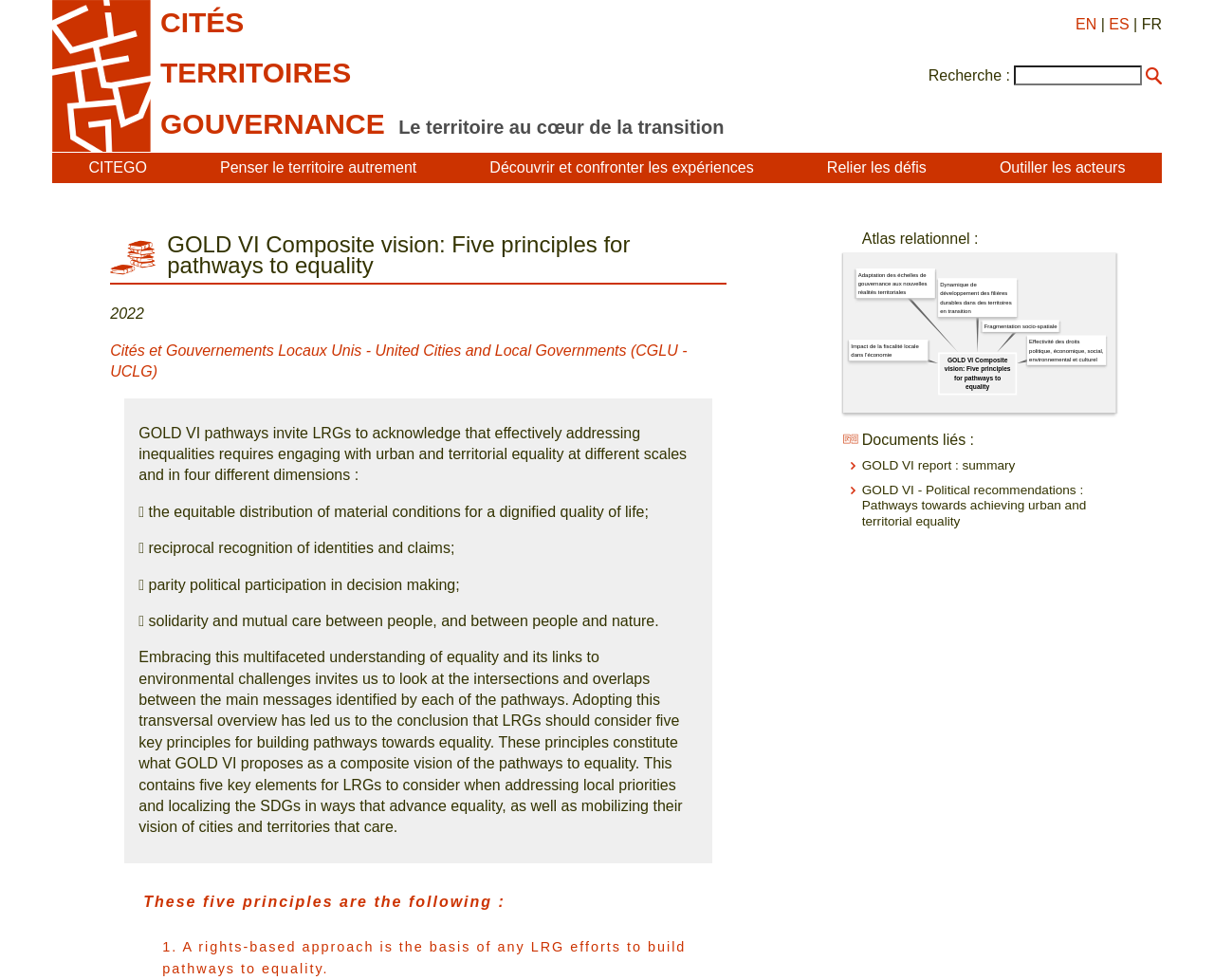Based on what you see in the screenshot, provide a thorough answer to this question: What is the purpose of the 'Atlas relationnel' section?

I looked at the 'Atlas relationnel' section and saw that it contains links to related documents, such as 'GOLD VI report : summary' and 'GOLD VI - Political recommendations : Pathways towards achieving urban and territorial equality'. The purpose of this section appears to be to provide users with additional resources and documents related to the topic of urban and territorial equality.